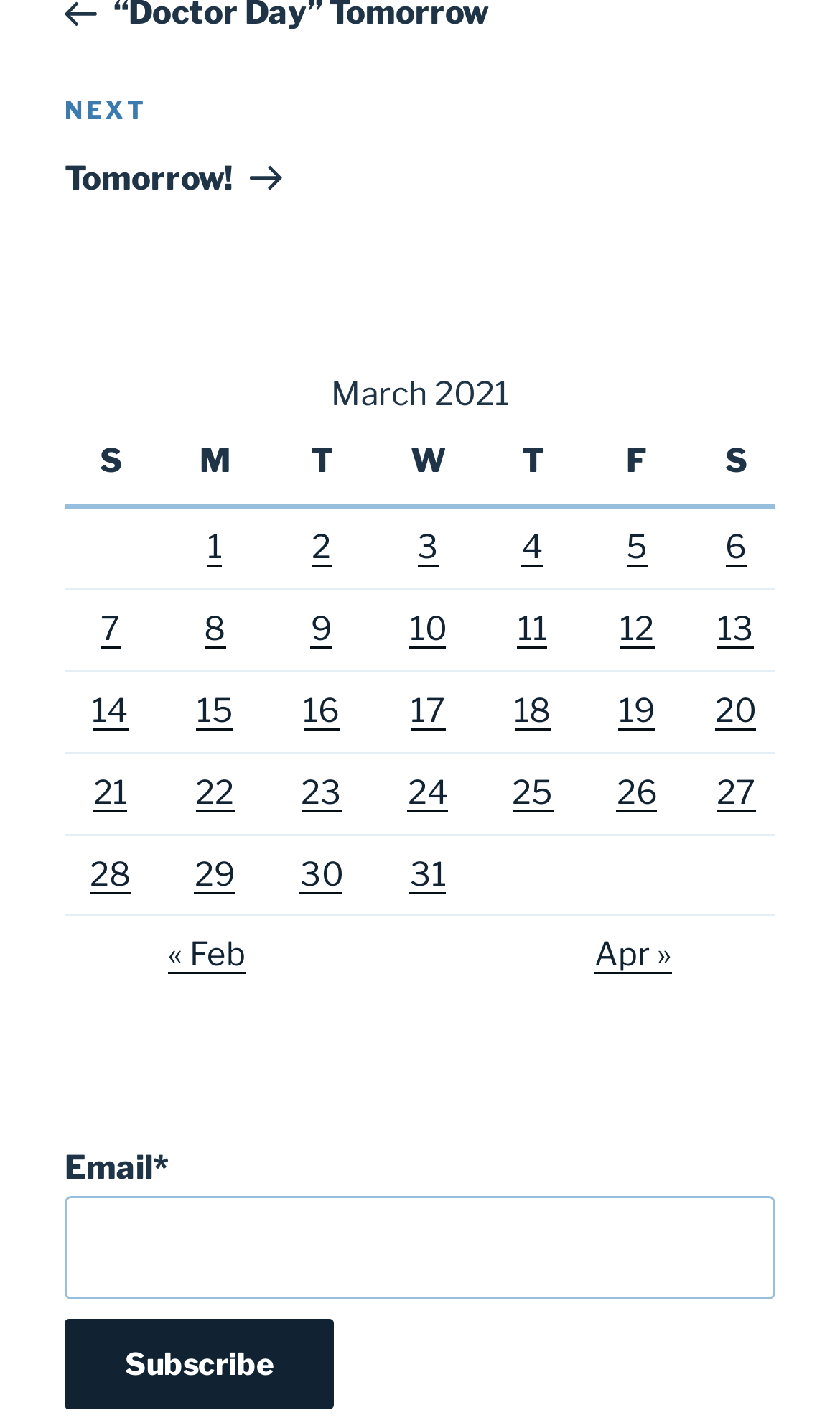What is the first day listed in the table?
Please respond to the question with a detailed and informative answer.

The first row of the table has a gridcell with the text 'Posts published on March 1, 2021', which indicates the first day listed in the table.